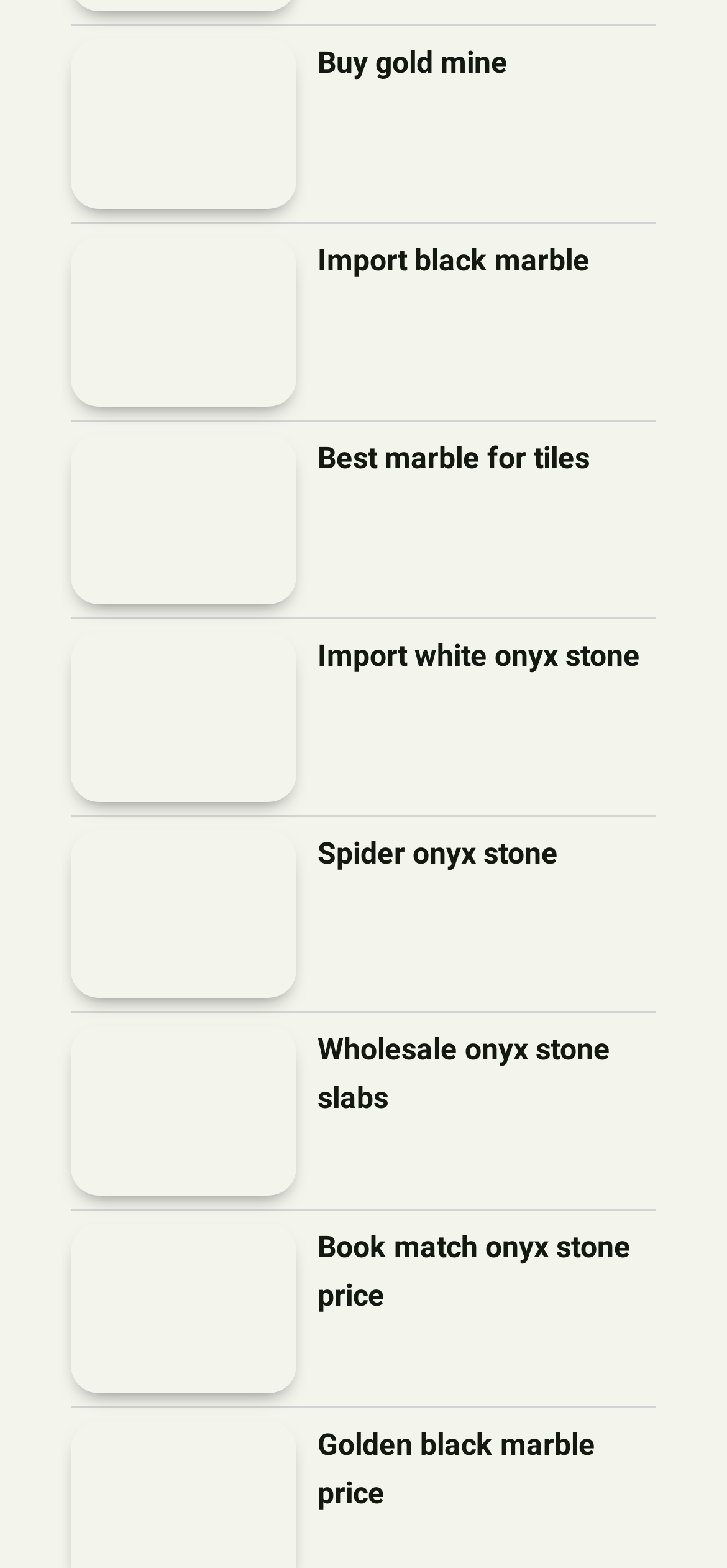How many marble-related products are listed?
Look at the image and respond with a one-word or short-phrase answer.

7